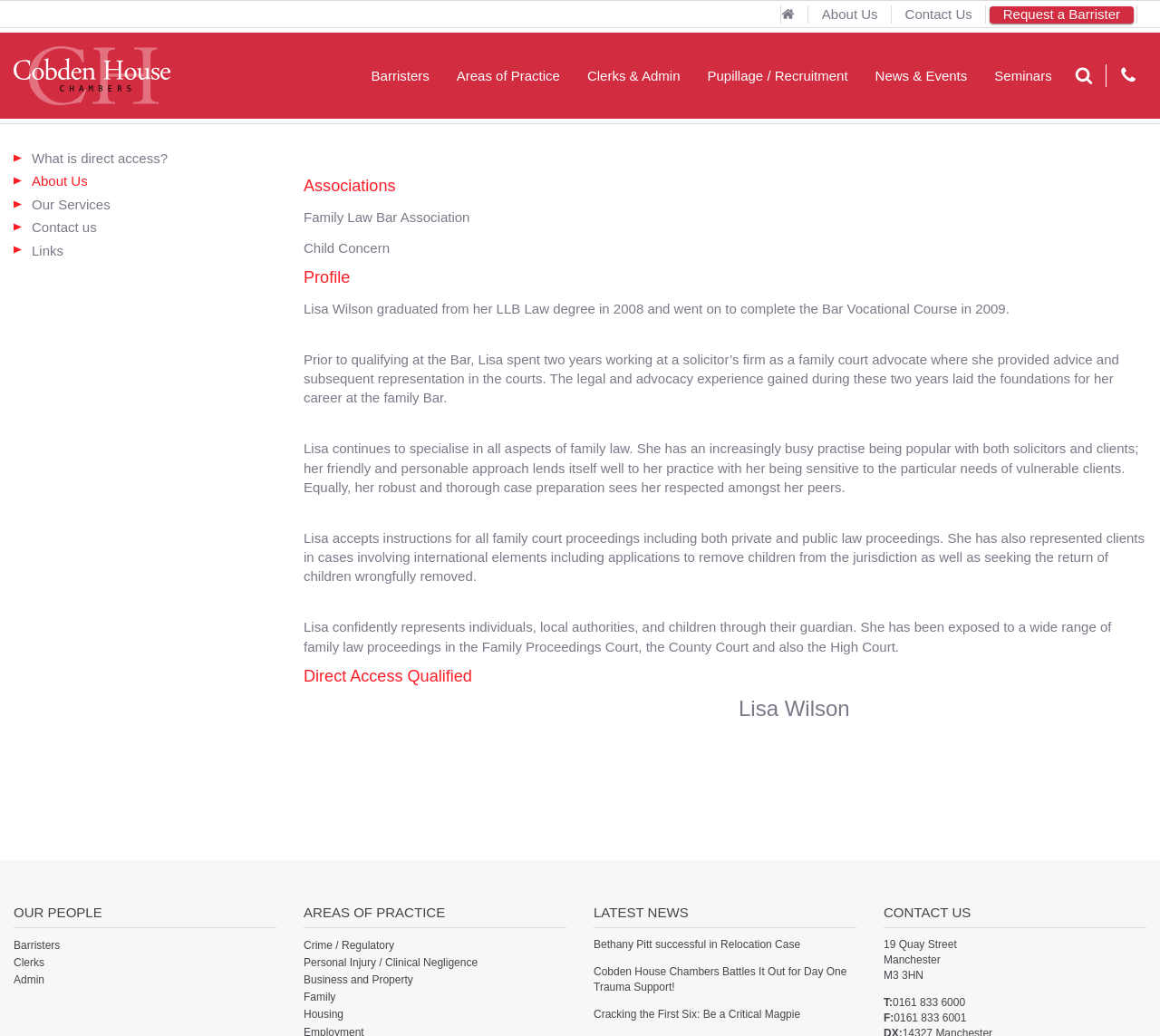Based on the element description Home, identify the bounding box of the UI element in the given webpage screenshot. The coordinates should be in the format (top-left x, top-left y, bottom-right x, bottom-right y) and must be between 0 and 1.

[0.673, 0.006, 0.697, 0.021]